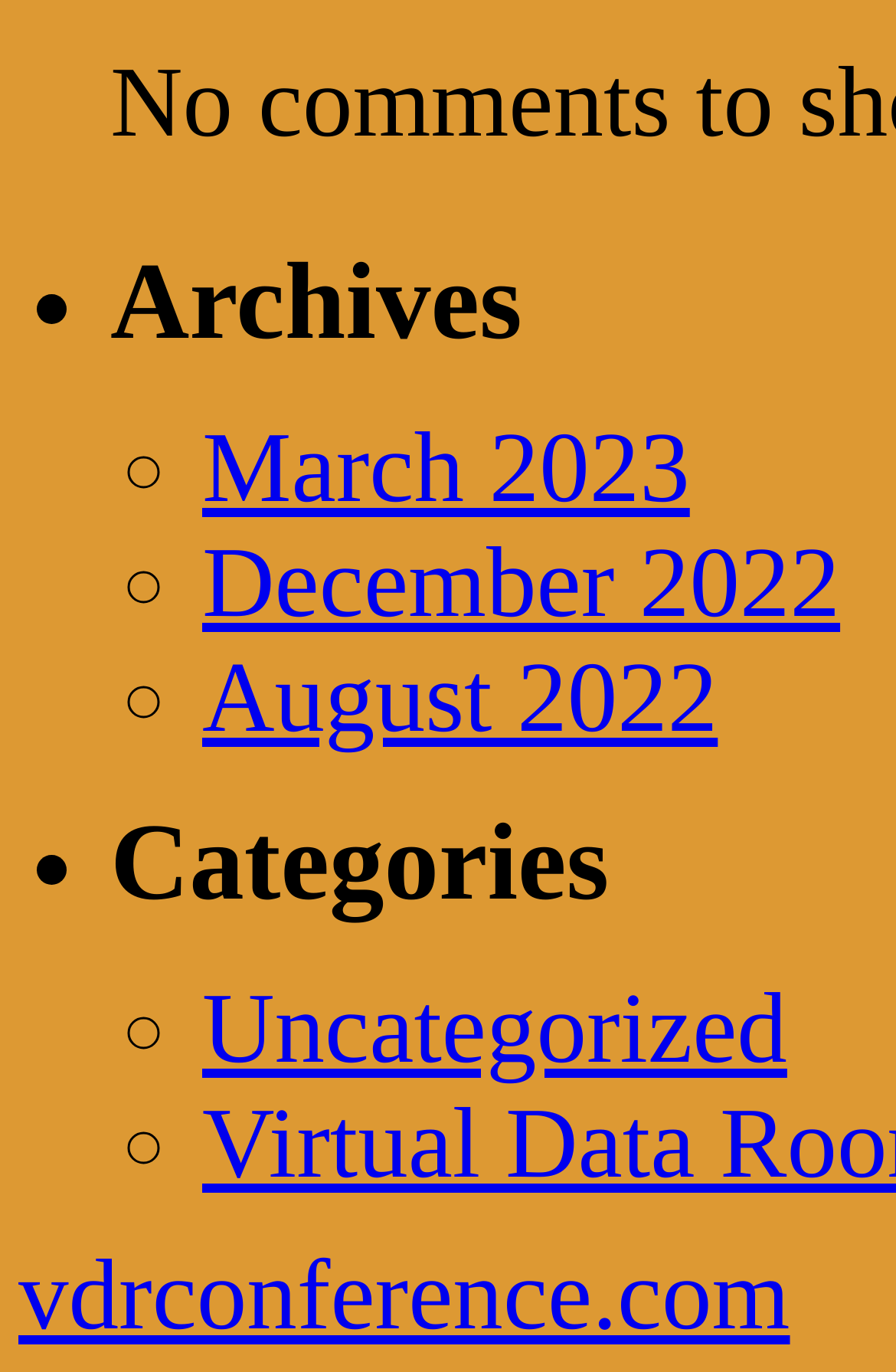Locate the bounding box of the user interface element based on this description: "August 2022".

[0.226, 0.469, 0.801, 0.549]